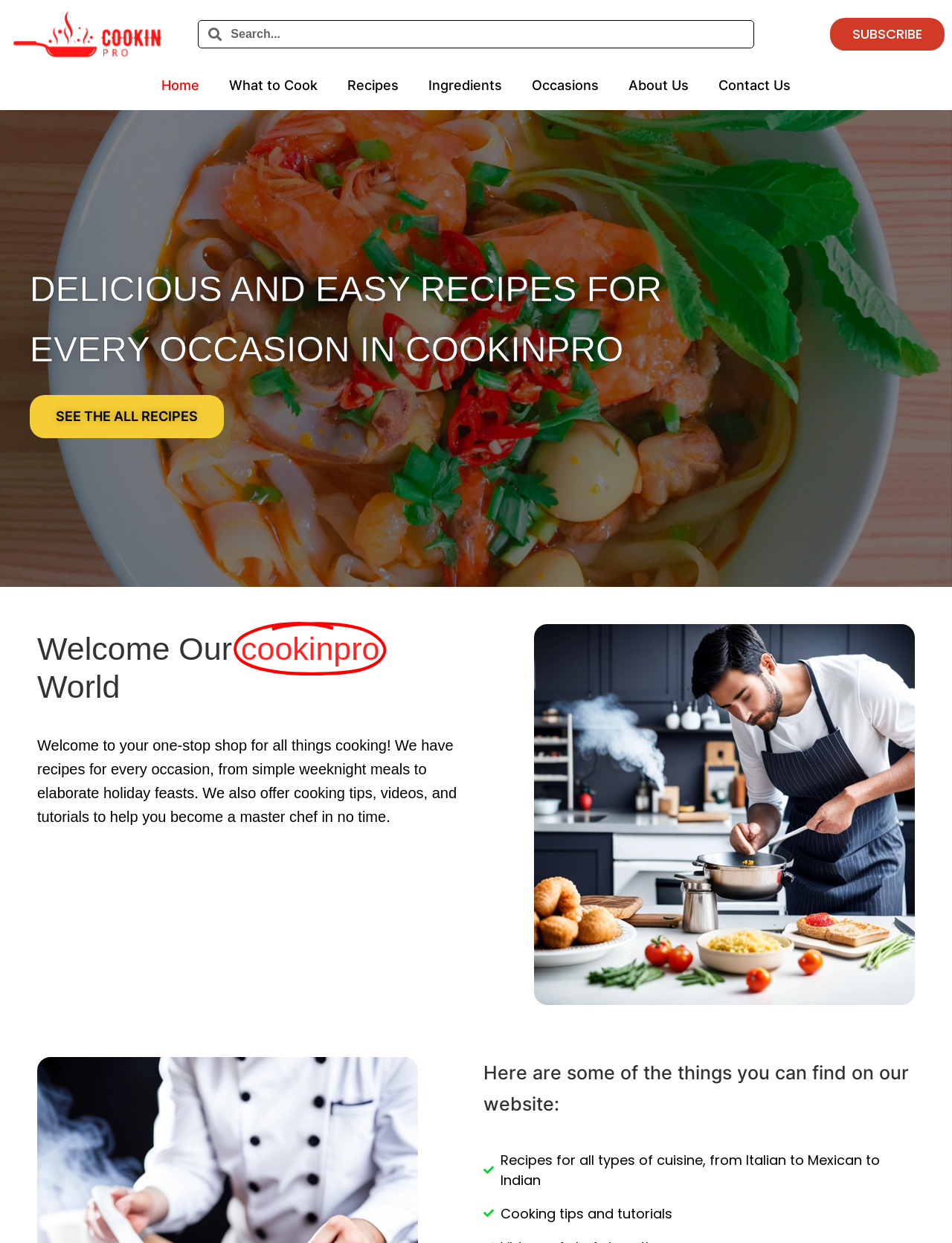How many main categories are available on this website?
Based on the image, answer the question with as much detail as possible.

By examining the links at the top of the webpage, I count six main categories: 'Home', 'What to Cook', 'Recipes', 'Ingredients', 'Occasions', and 'About Us'.